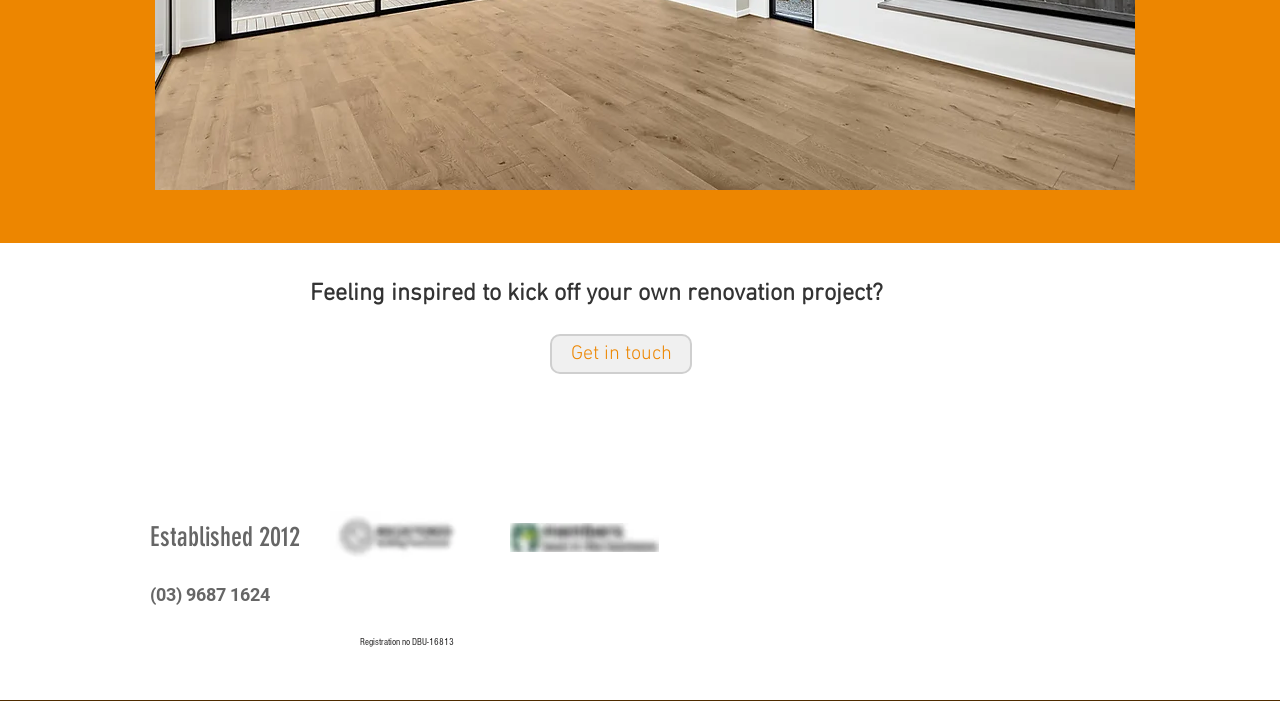How many social media platforms are listed in the Social Bar?
Answer the question based on the image using a single word or a brief phrase.

3